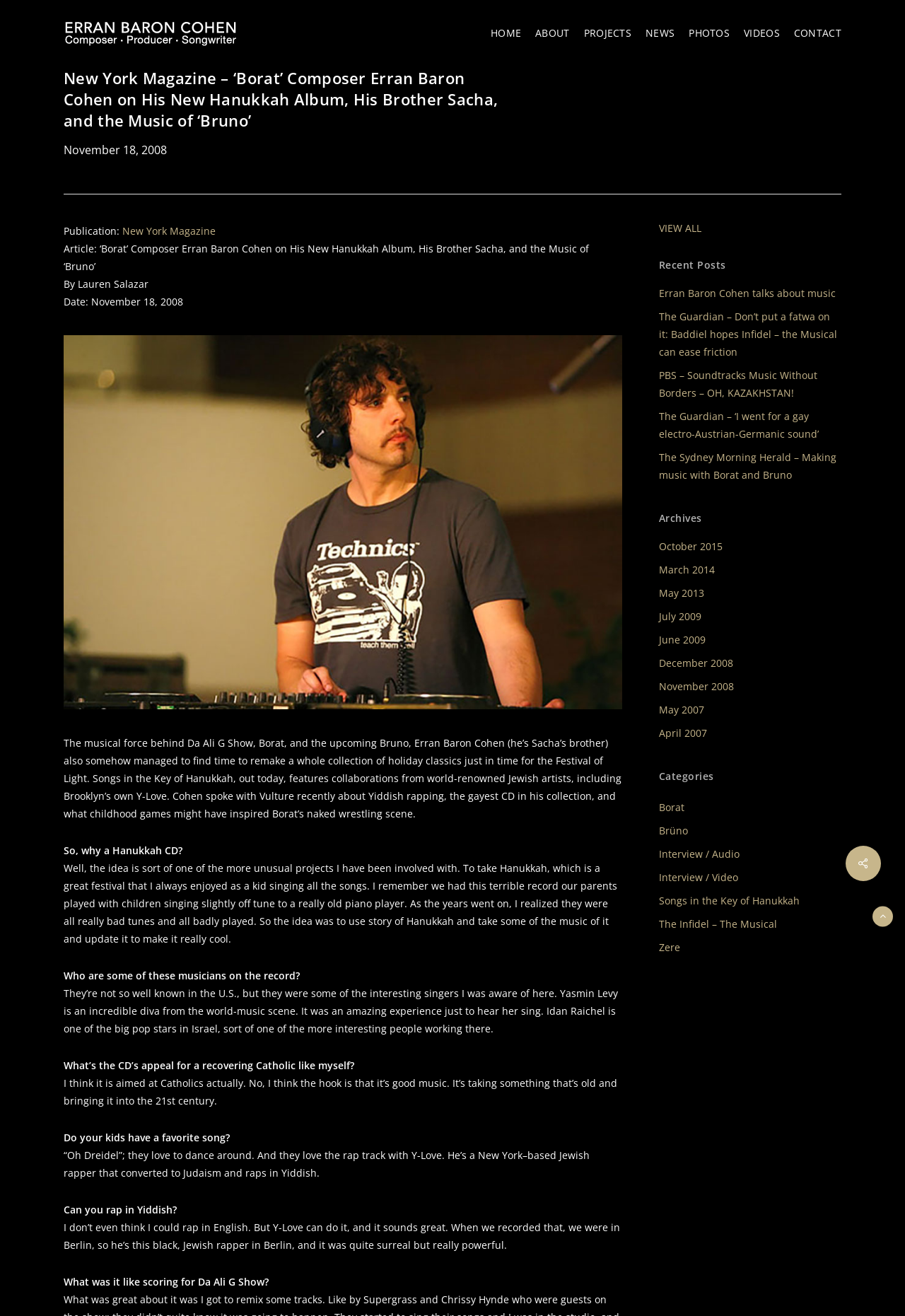Locate the bounding box coordinates of the clickable element to fulfill the following instruction: "Check the archives for November 2008". Provide the coordinates as four float numbers between 0 and 1 in the format [left, top, right, bottom].

[0.728, 0.515, 0.93, 0.528]